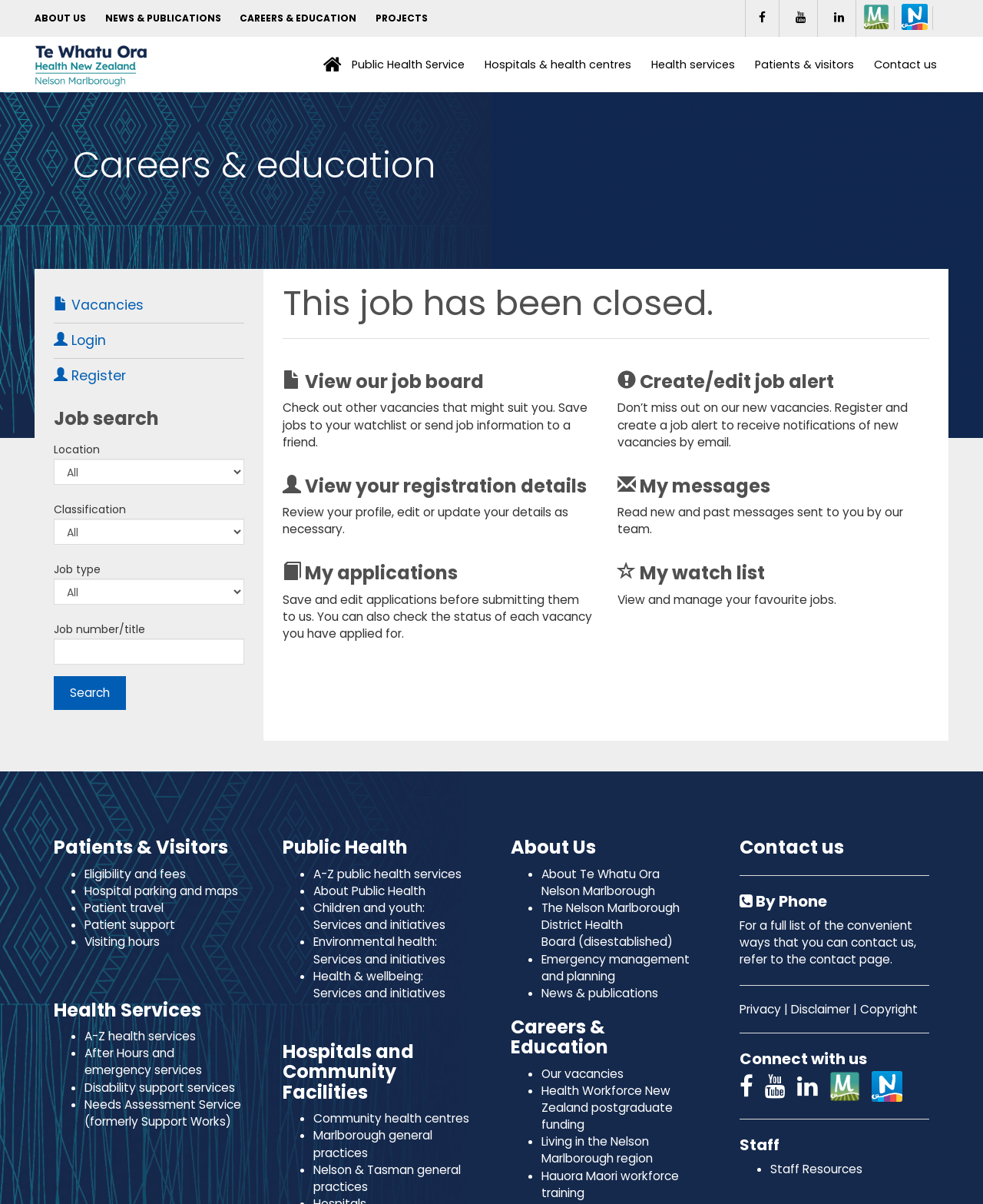Pinpoint the bounding box coordinates of the element that must be clicked to accomplish the following instruction: "Check out other vacancies". The coordinates should be in the format of four float numbers between 0 and 1, i.e., [left, top, right, bottom].

[0.287, 0.332, 0.597, 0.374]